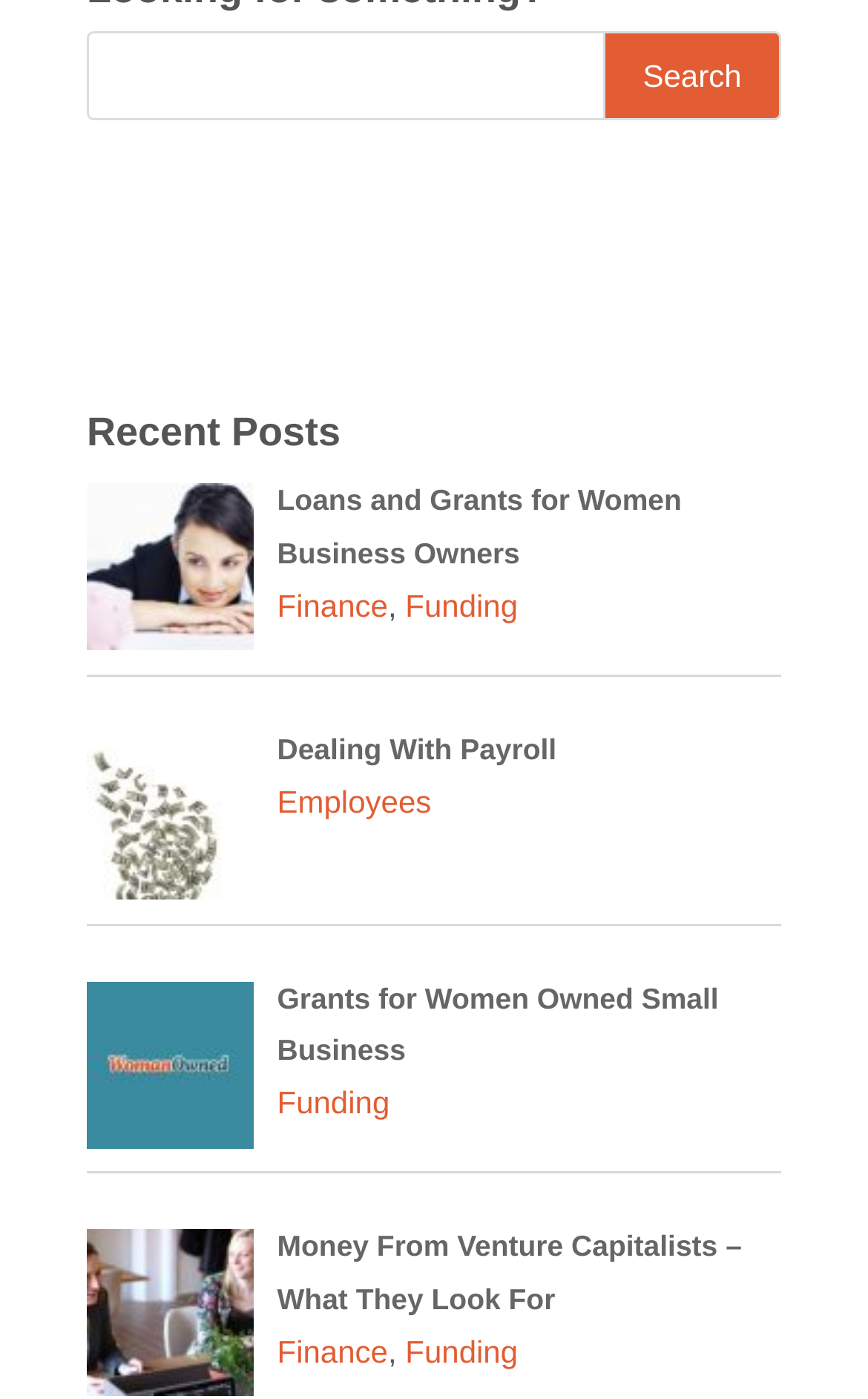What is the theme of the webpage?
Kindly offer a comprehensive and detailed response to the question.

The webpage appears to be focused on business and finance, as the links and images are related to topics such as loans, grants, payroll, and venture capitalists, suggesting that the website provides resources and information for business owners and entrepreneurs.